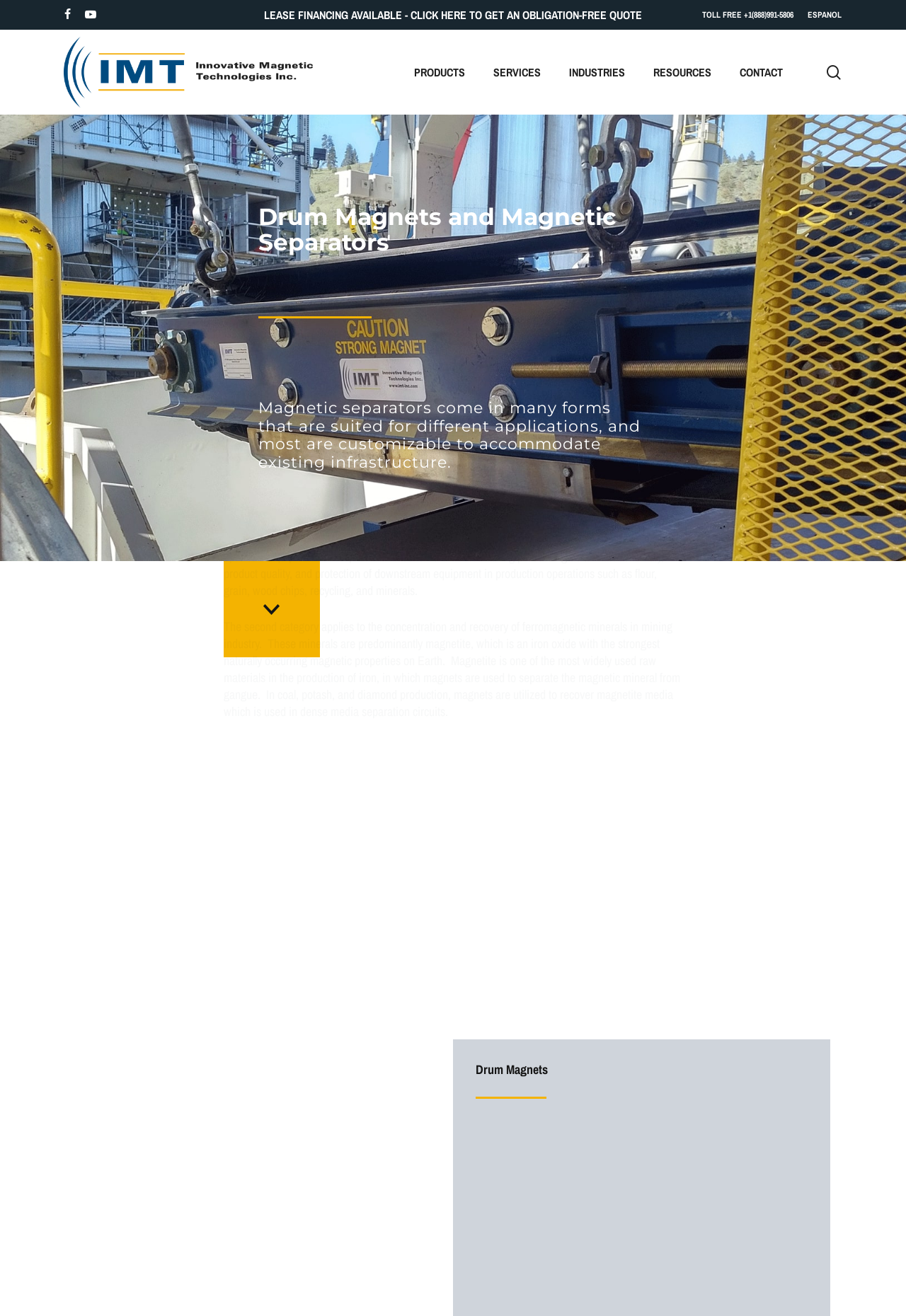Describe the entire webpage, focusing on both content and design.

The webpage is about Drum Magnets and Magnetic Separators, with a focus on Lifting Magnets. At the top, there are social media links to Facebook and YouTube, as well as a link to lease financing and a toll-free phone number. To the right of these links, there is a search bar with a textbox and a "Hit enter to search or ESC to close" instruction.

Below the search bar, there is a logo for Innovative Magnetic Technologies, accompanied by a link to the company's name. The main navigation menu is located below the logo, with links to Products, Services, Industries, Resources, and Contact.

The main content of the page is divided into sections. The first section has a heading "Drum Magnets and Magnetic Separators" and a paragraph explaining the purpose of magnetic separation in various industries. This is followed by a section with three paragraphs discussing tramp metal, ferromagnetic minerals, and their applications.

Further down the page, there is a section with a heading "Drum Magnets" and two paragraphs explaining how Magnetic Drum Separators work and the factors to consider when sizing a drum magnet. Throughout the page, there are no images other than the company logo. At the top right corner, there is a "Menu" button and a "Close Search" link.